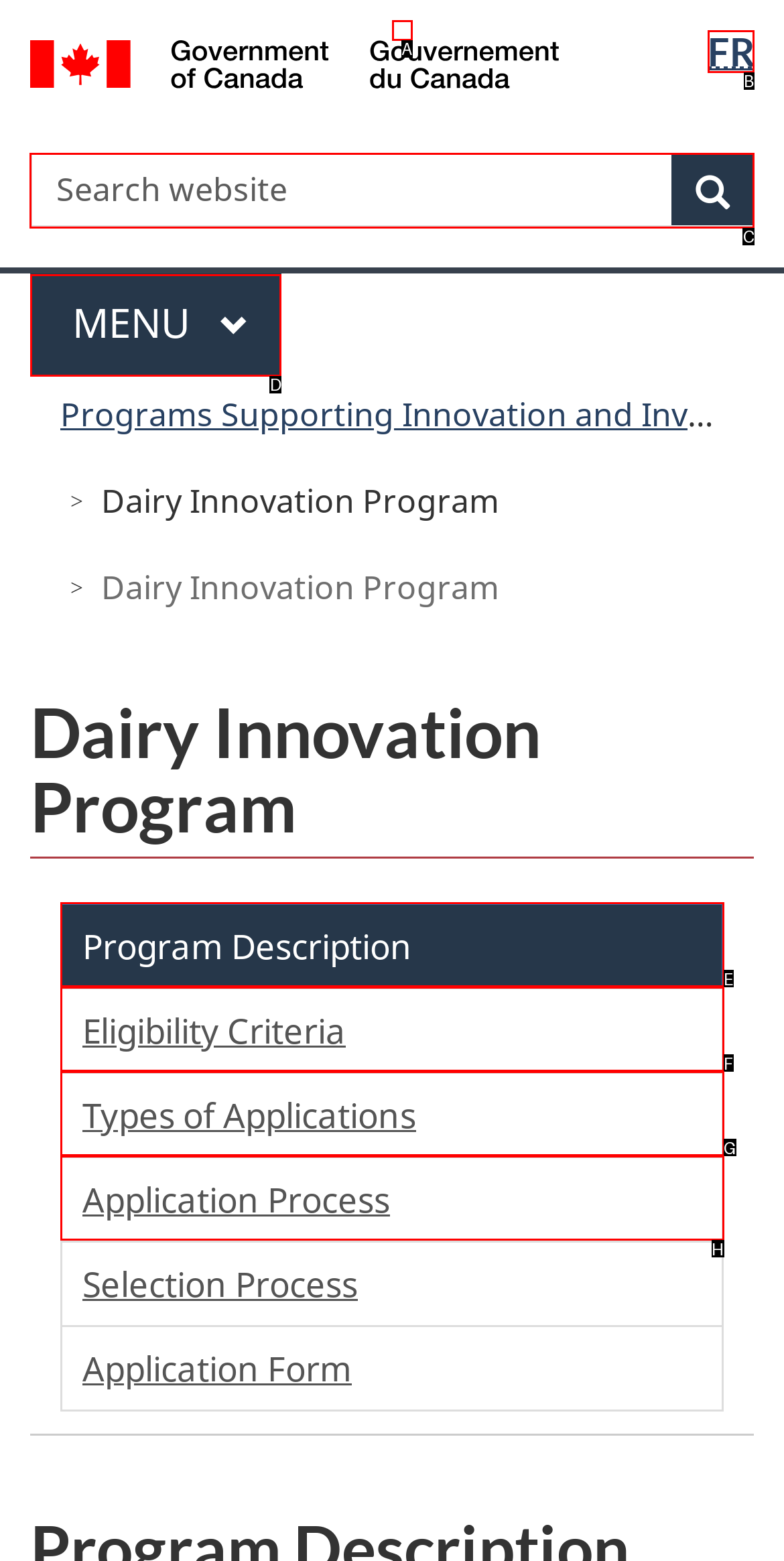Provide the letter of the HTML element that you need to click on to perform the task: Search for something.
Answer with the letter corresponding to the correct option.

C